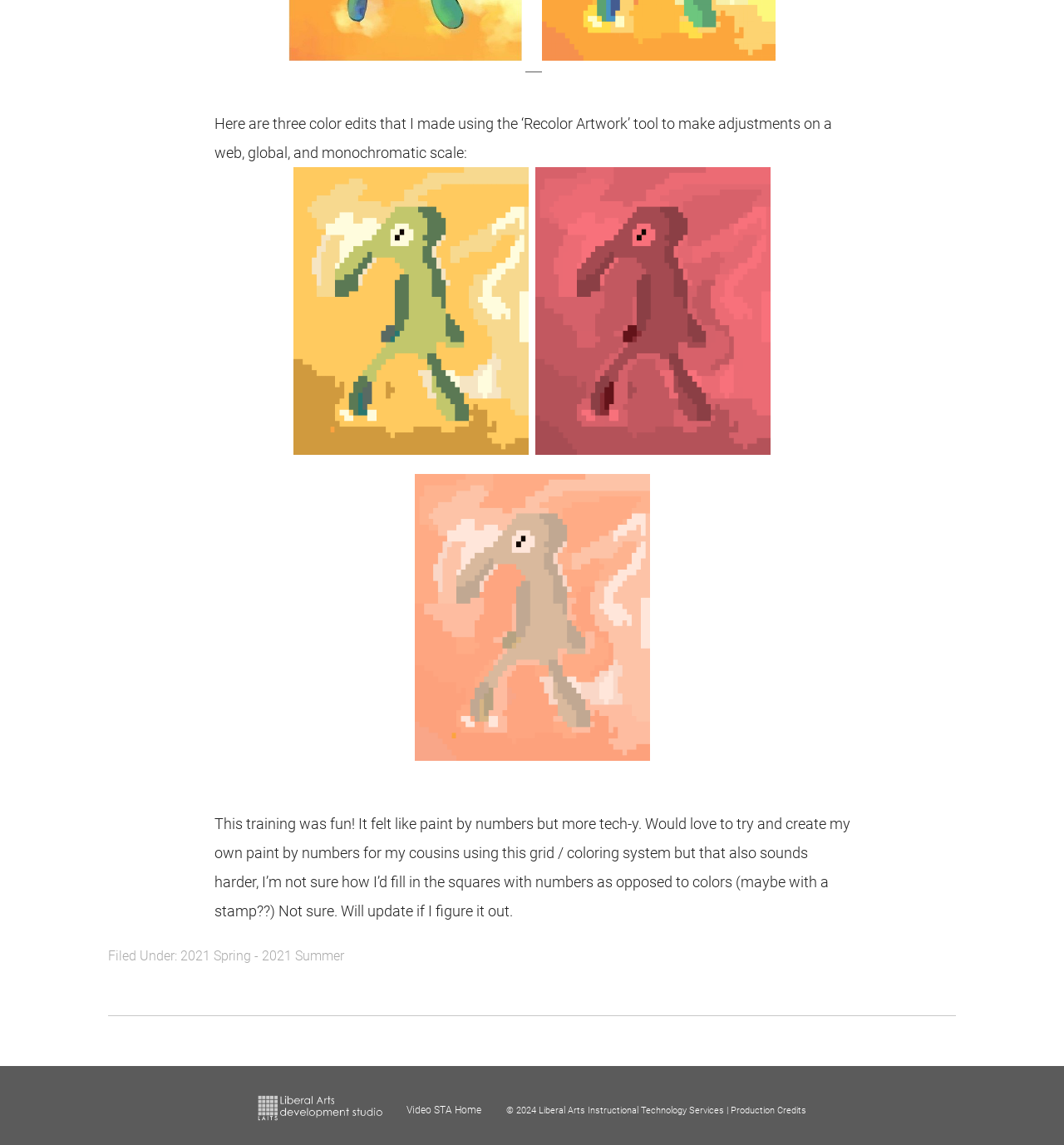Using the provided description Video STA Home, find the bounding box coordinates for the UI element. Provide the coordinates in (top-left x, top-left y, bottom-right x, bottom-right y) format, ensuring all values are between 0 and 1.

[0.382, 0.965, 0.453, 0.975]